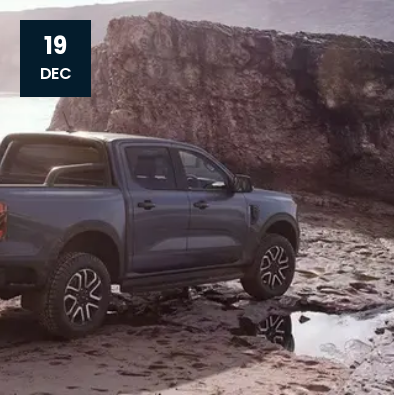Please examine the image and provide a detailed answer to the question: What type of terrain is the Ford Ranger suitable for?

The Ford Ranger's sleek design and robust tires highlight its suitability for adventurous terrains, as shown in the image where it is parked on a sandy beach with a dramatic rocky cliff in the background.